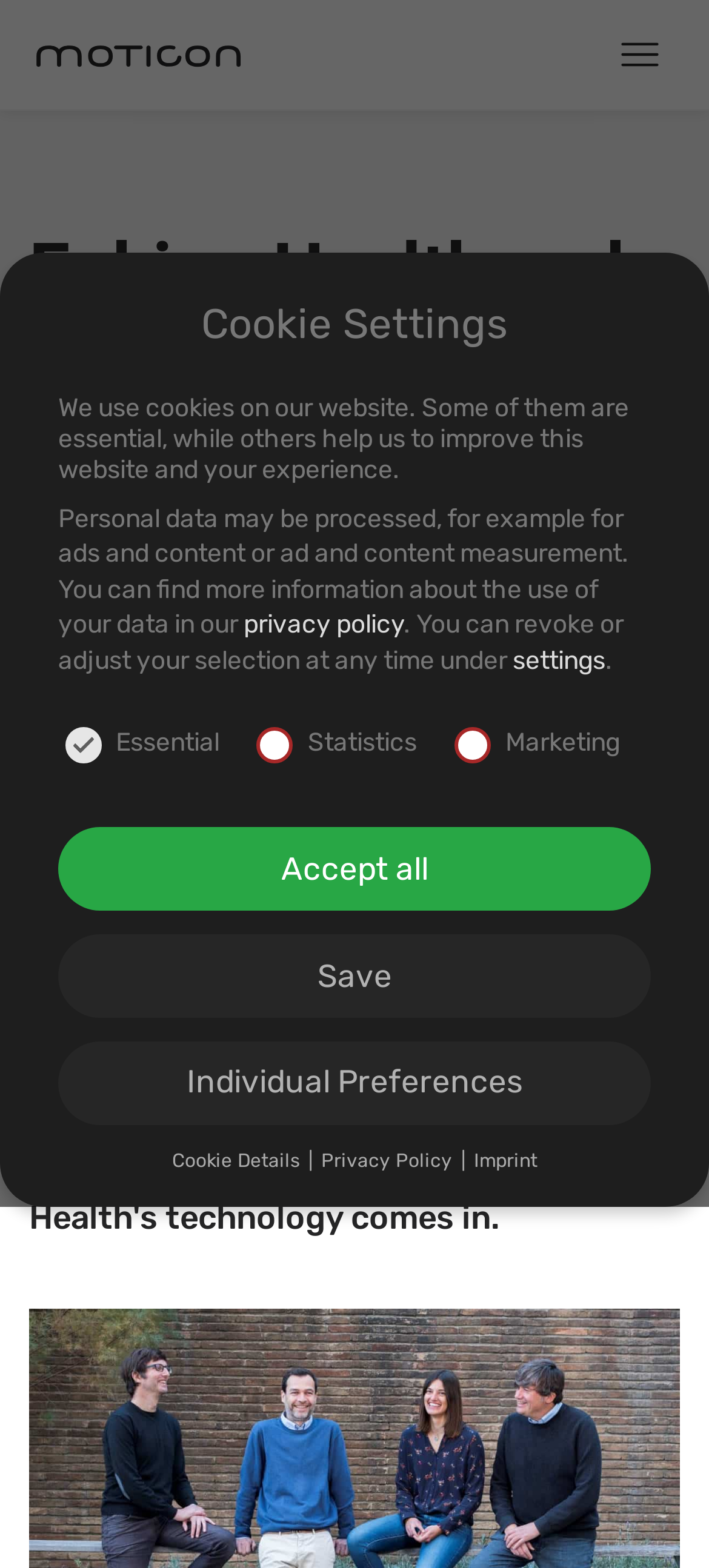What type of data may be processed?
Based on the screenshot, answer the question with a single word or phrase.

personal data